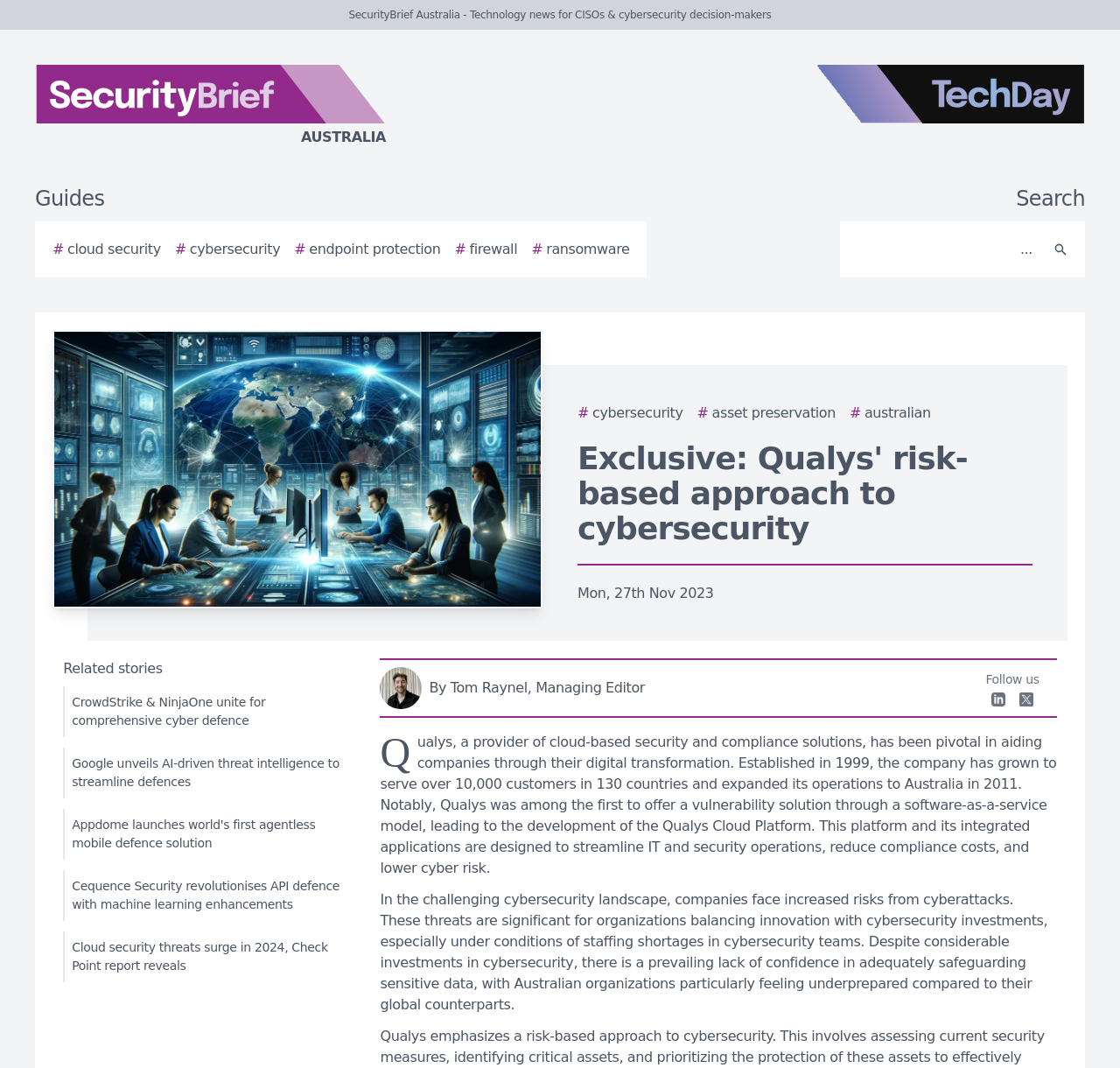Pinpoint the bounding box coordinates of the clickable area needed to execute the instruction: "Search for cloud security". The coordinates should be specified as four float numbers between 0 and 1, i.e., [left, top, right, bottom].

[0.756, 0.214, 0.931, 0.253]